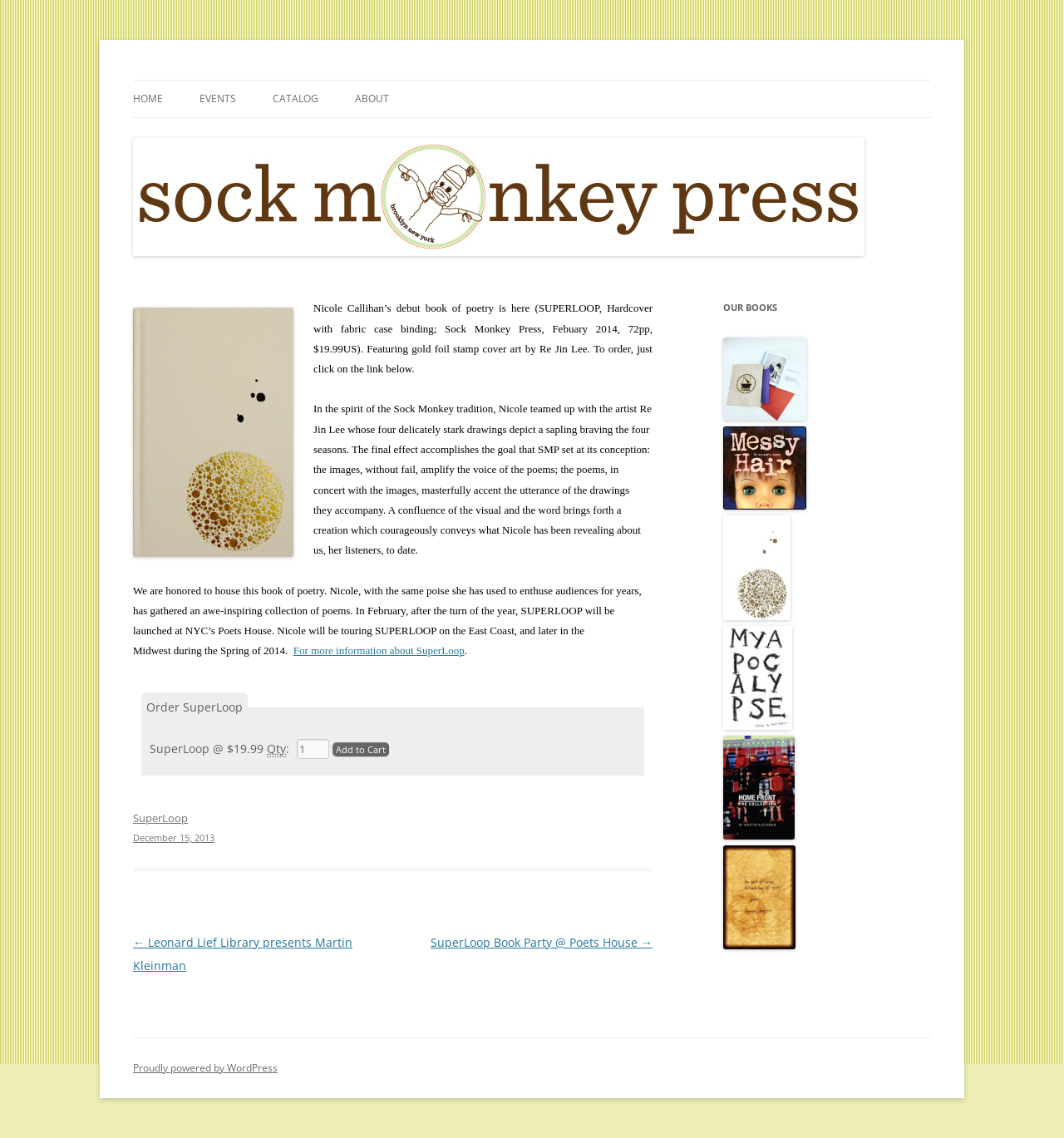Extract the top-level heading from the webpage and provide its text.

Sock Monkey Press